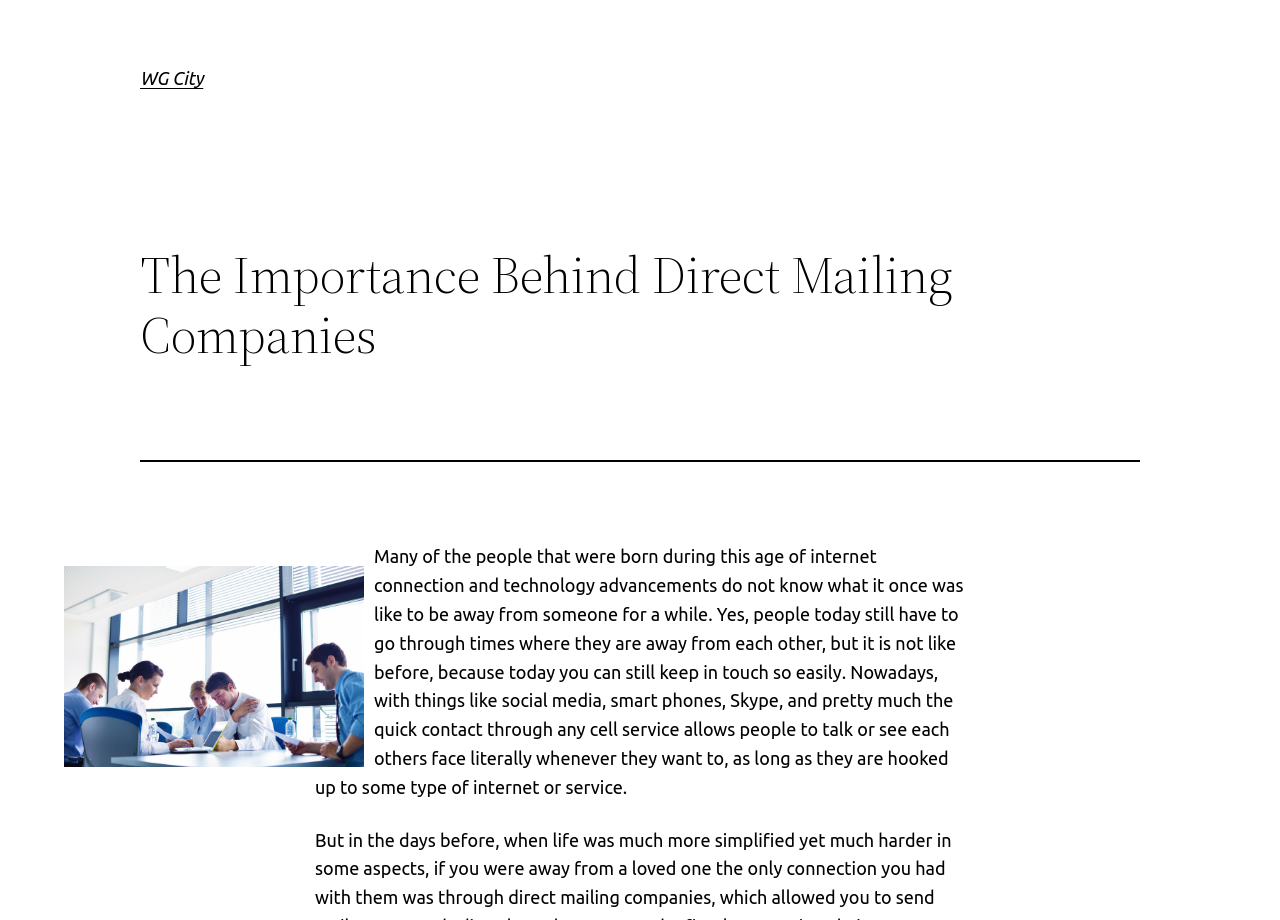Identify the bounding box coordinates of the HTML element based on this description: "WG City".

[0.109, 0.074, 0.159, 0.096]